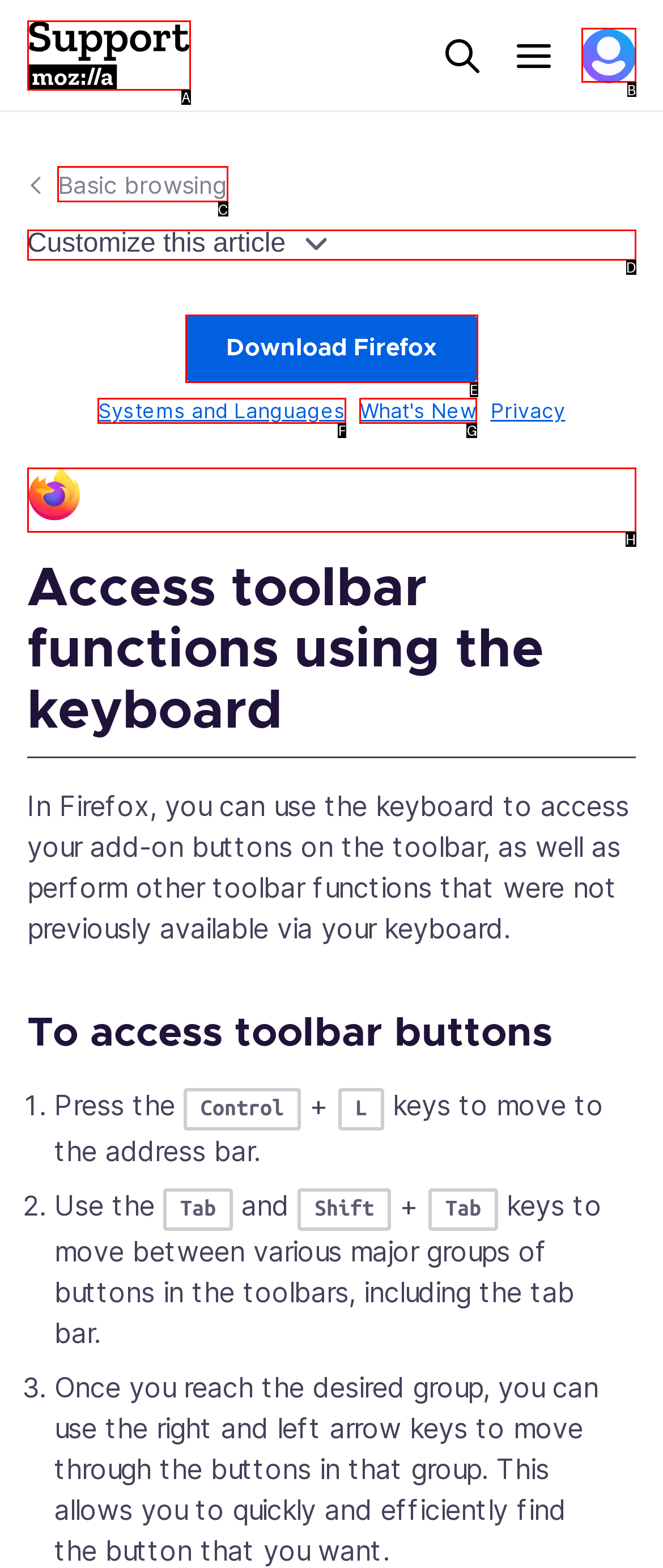Indicate the HTML element that should be clicked to perform the task: Access Basic browsing Reply with the letter corresponding to the chosen option.

C